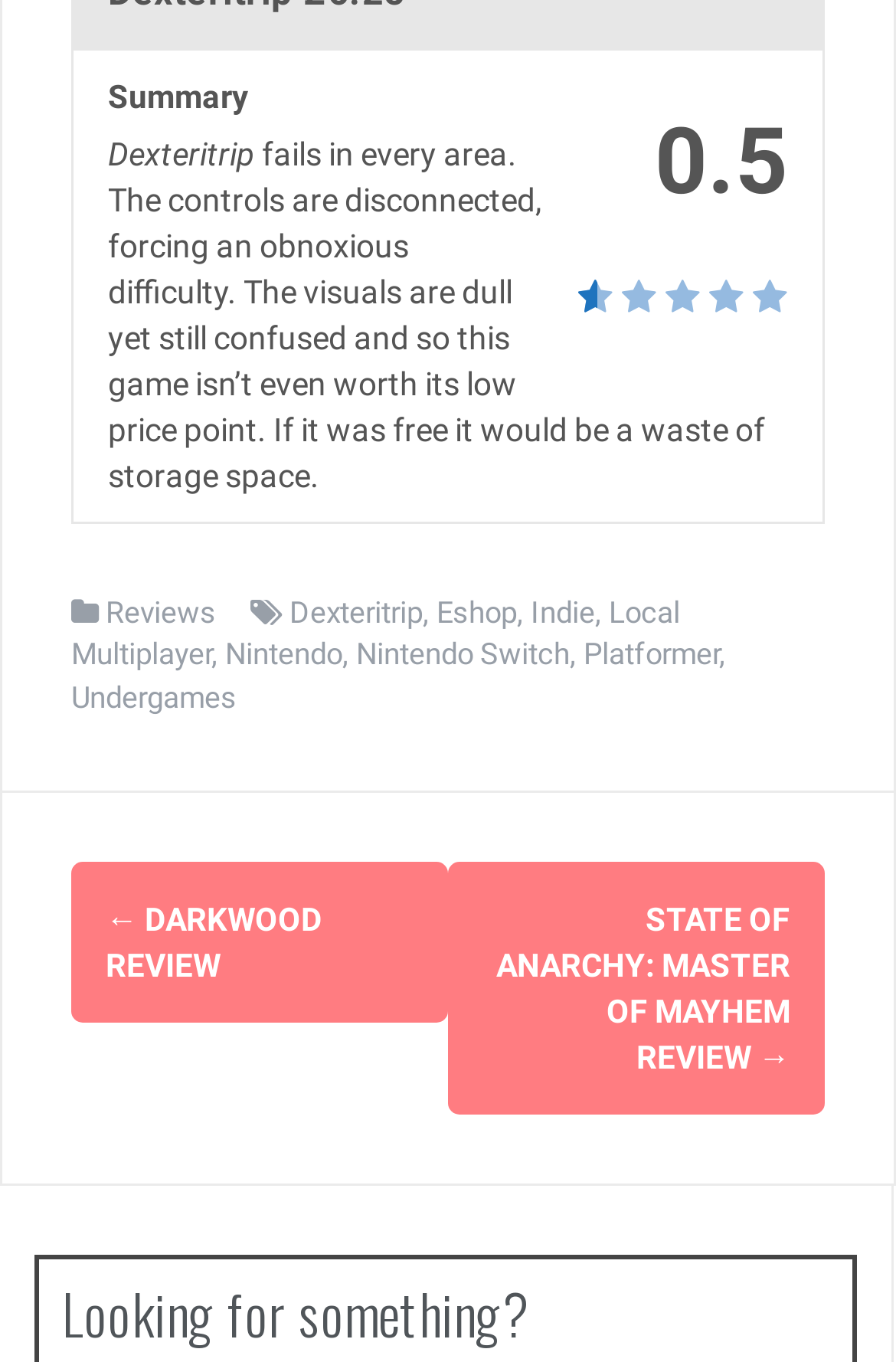What is the platform of the game?
Please use the image to provide a one-word or short phrase answer.

Nintendo Switch